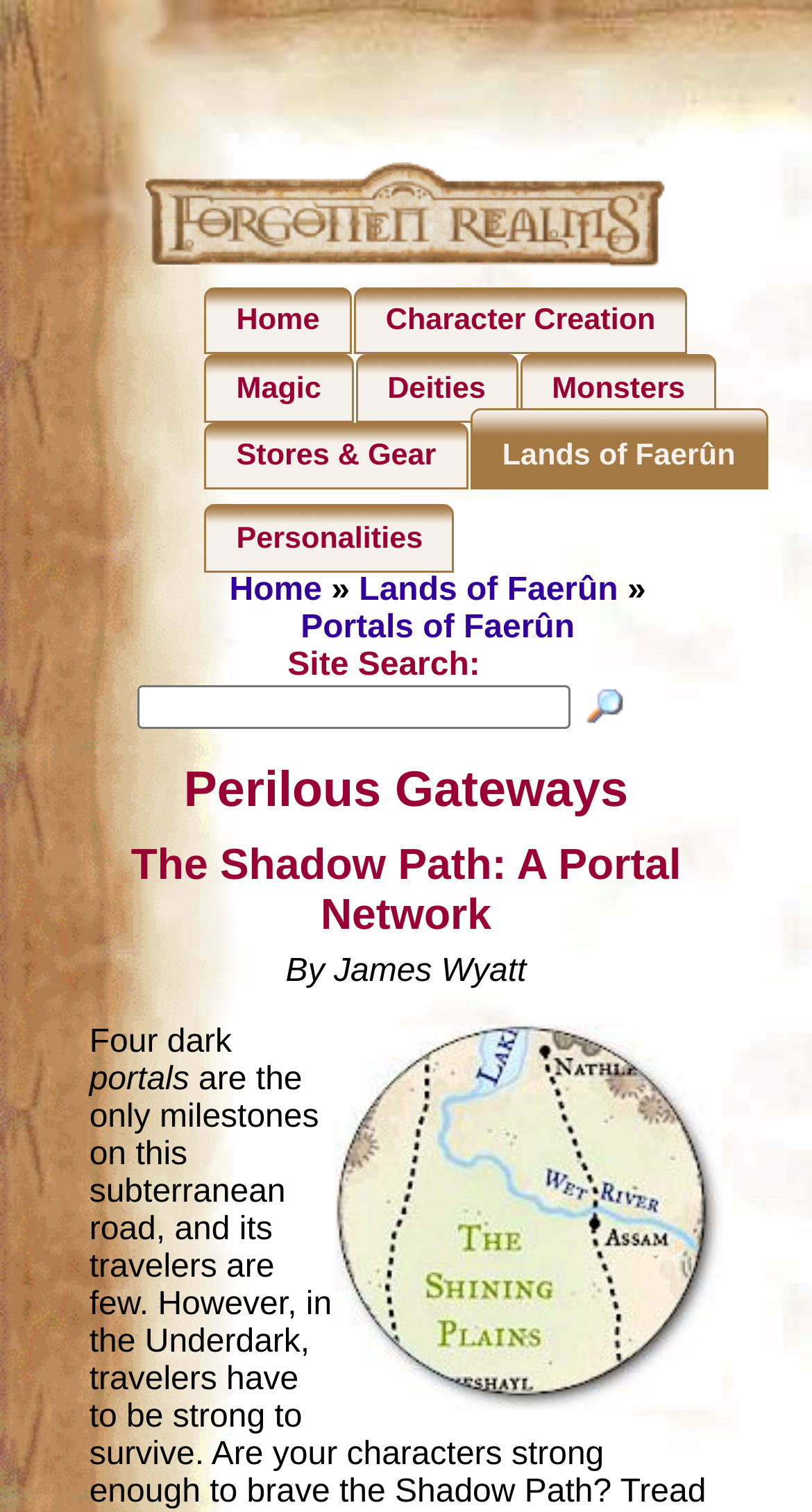Reply to the question with a single word or phrase:
What is the name of the realm?

Faerûn